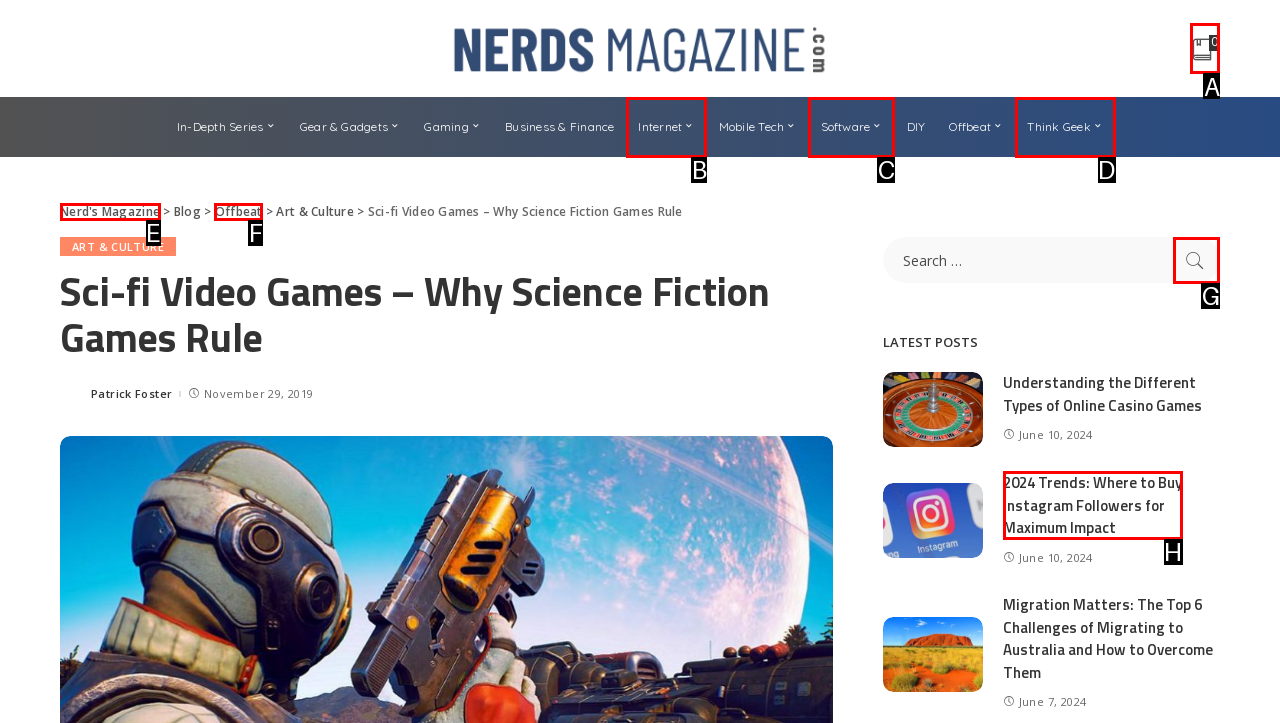Given the description: value="Search"
Identify the letter of the matching UI element from the options.

G